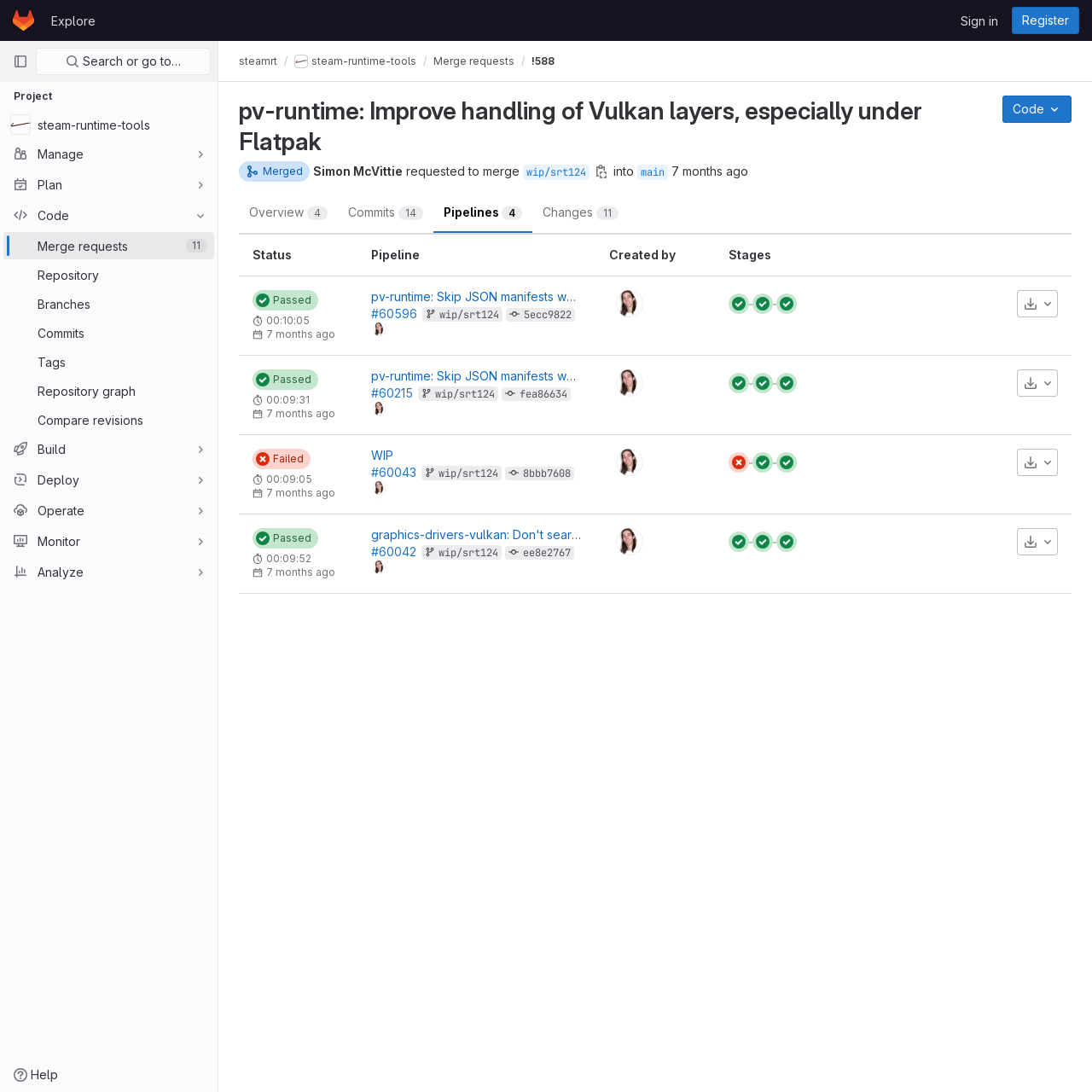What is the status of the pipeline?
Can you offer a detailed and complete answer to this question?

I found the answer by looking at the table under the main section where it says 'Status: Passed 00:10:05 7 months ago'. This indicates that the status of the pipeline is 'Passed'.